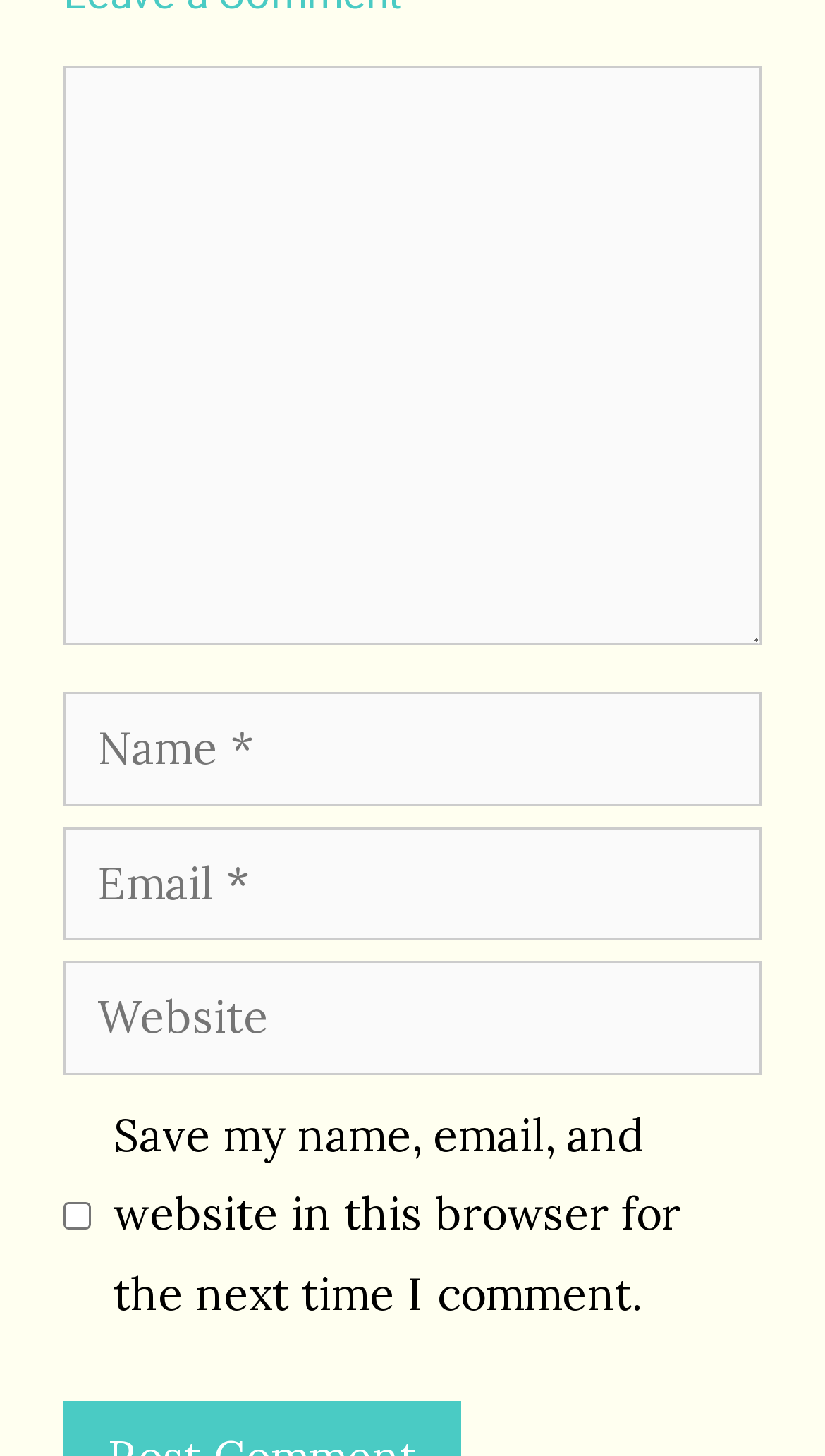Based on the image, please respond to the question with as much detail as possible:
How many textboxes are required?

I counted the number of textboxes with the 'required' attribute set to True, which are 'Comment', 'Name', and 'Email', totaling 3.